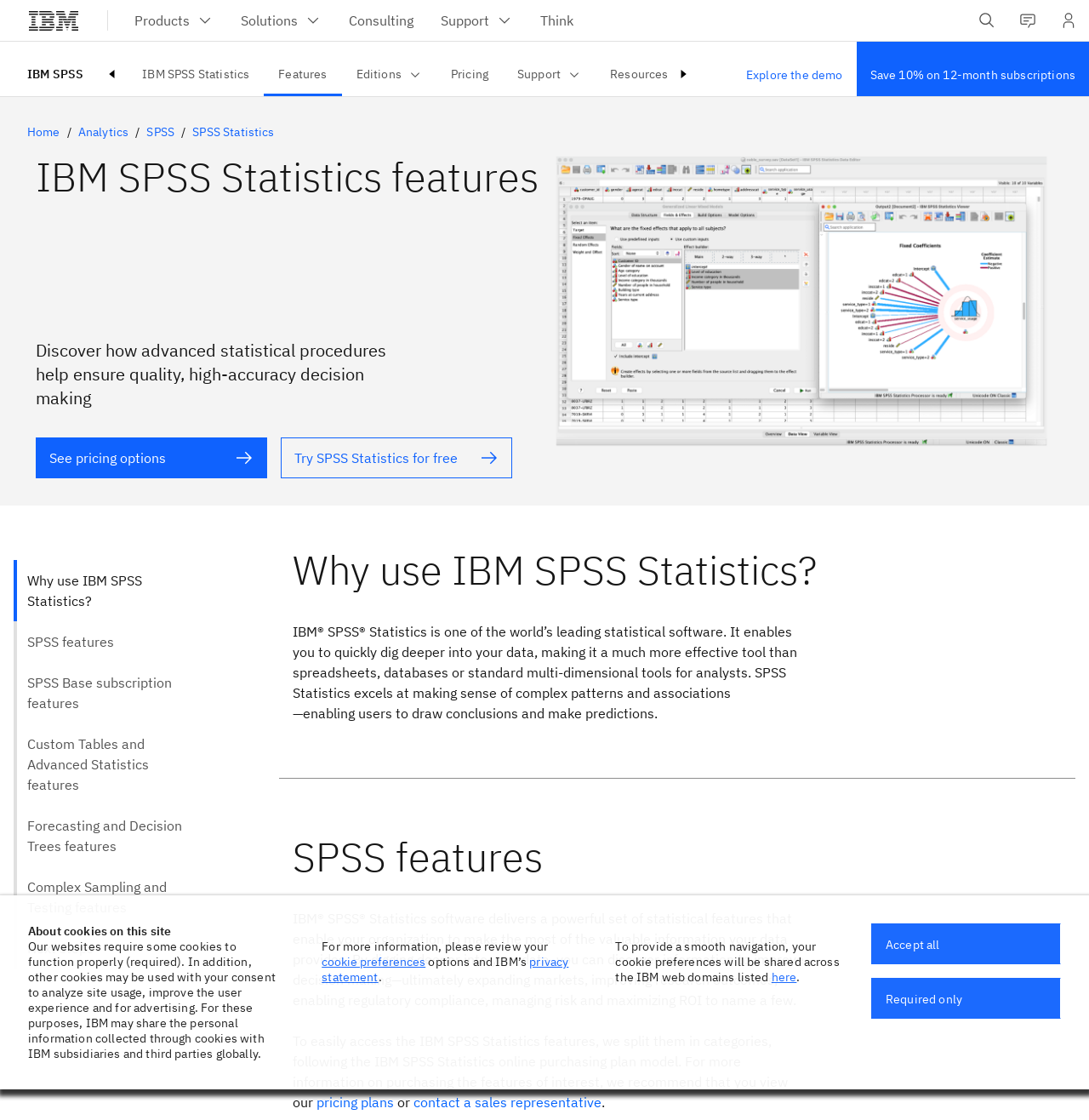What is the purpose of IBM SPSS Statistics?
Refer to the image and give a detailed response to the question.

The webpage describes IBM SPSS Statistics as a 'comprehensive statistical analysis software platform' and mentions that it enables users to 'quickly dig deeper into their data' and 'make sense of complex patterns and associations', indicating that its purpose is statistical analysis.